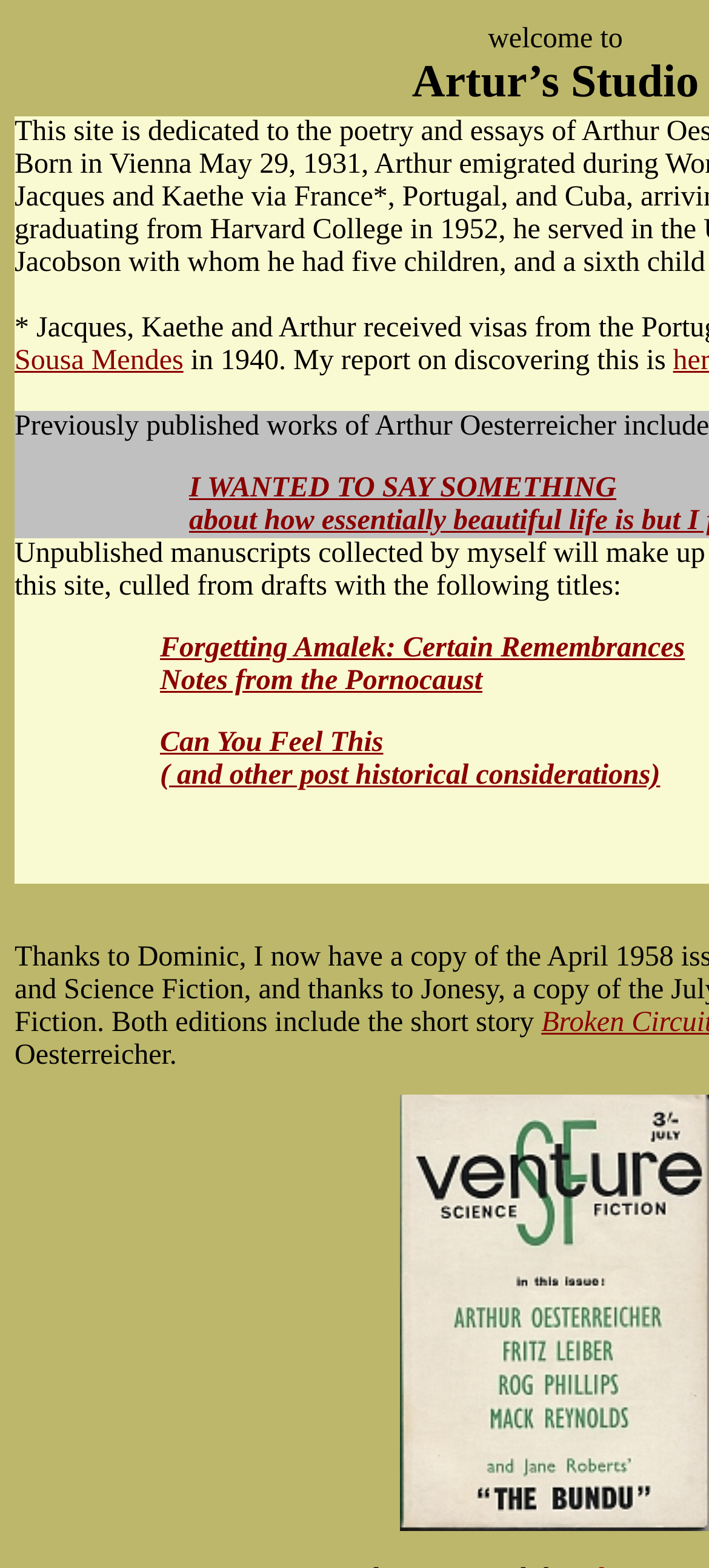Find the bounding box of the UI element described as follows: "Notes from the Pornocaust".

[0.226, 0.404, 0.966, 0.444]